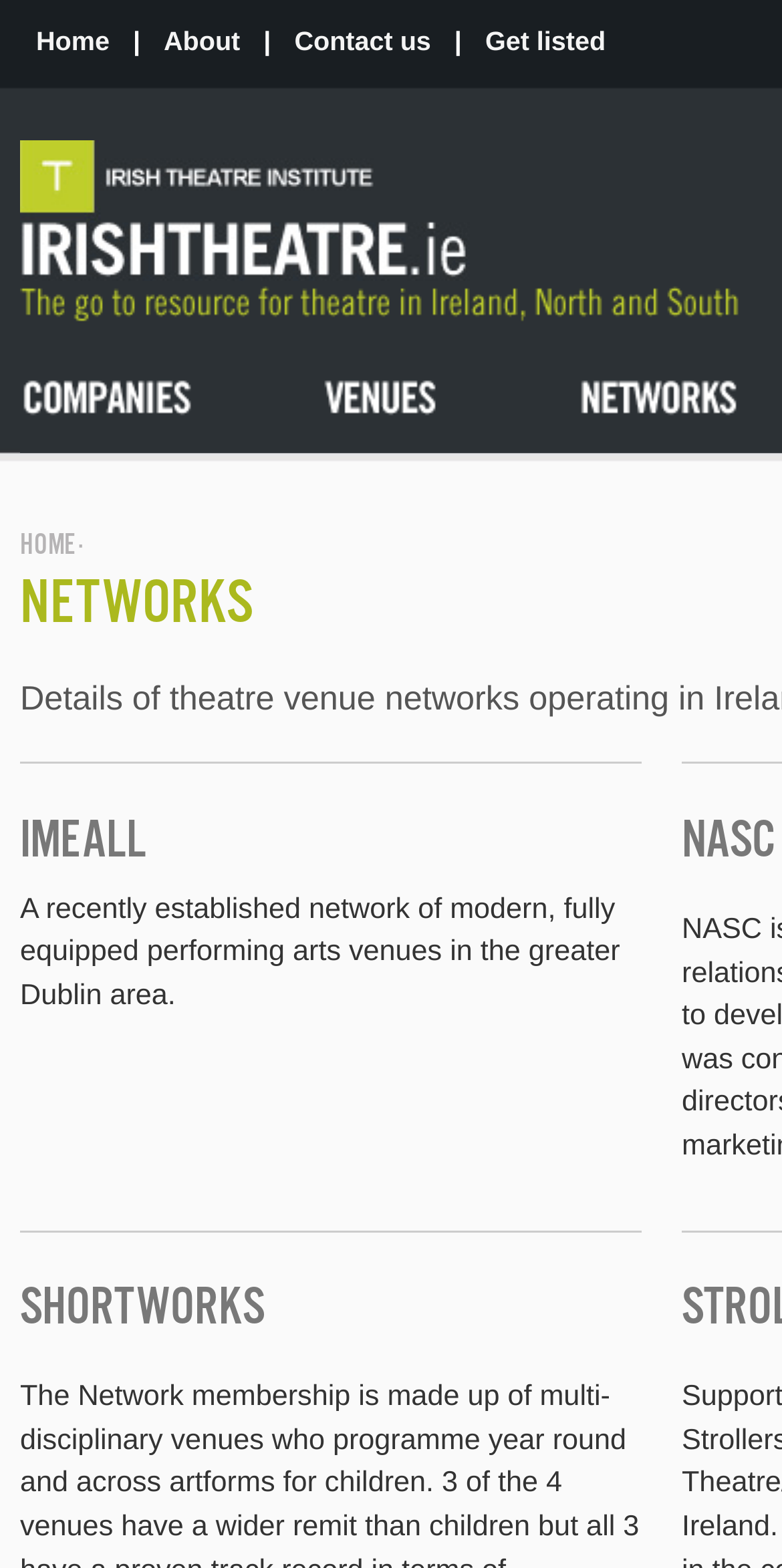Provide your answer in a single word or phrase: 
How many headings are there on the webpage?

2